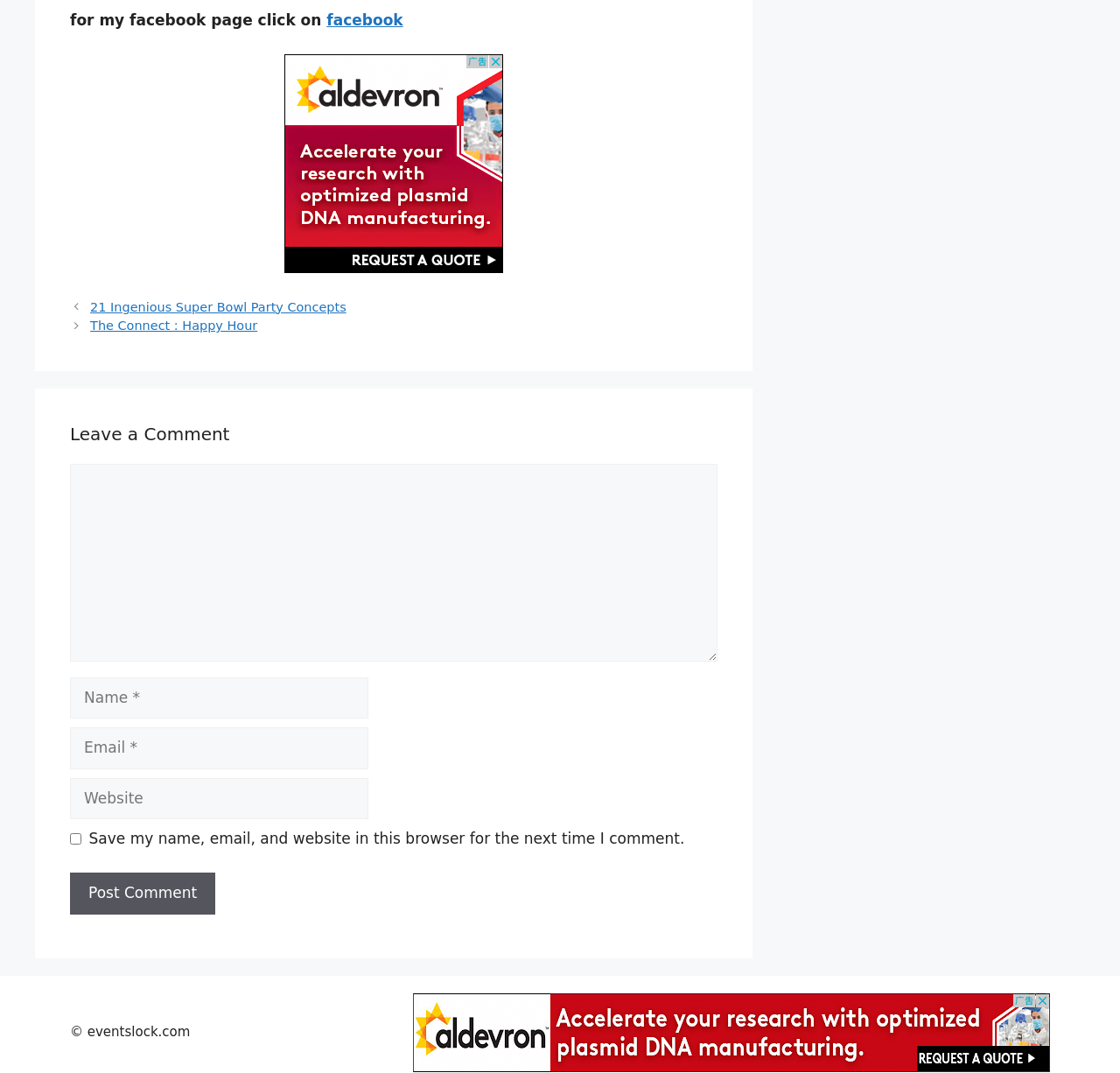Bounding box coordinates should be provided in the format (top-left x, top-left y, bottom-right x, bottom-right y) with all values between 0 and 1. Identify the bounding box for this UI element: parent_node: Comment name="url" placeholder="Website"

[0.062, 0.725, 0.329, 0.763]